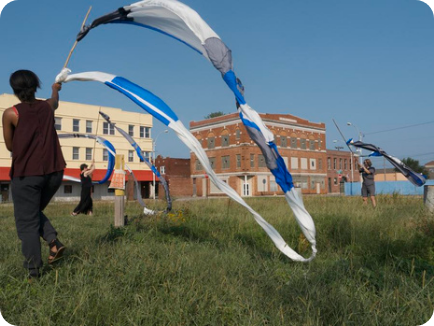Answer the question using only one word or a concise phrase: What is symbolized by the flowing textiles?

Change and transformation